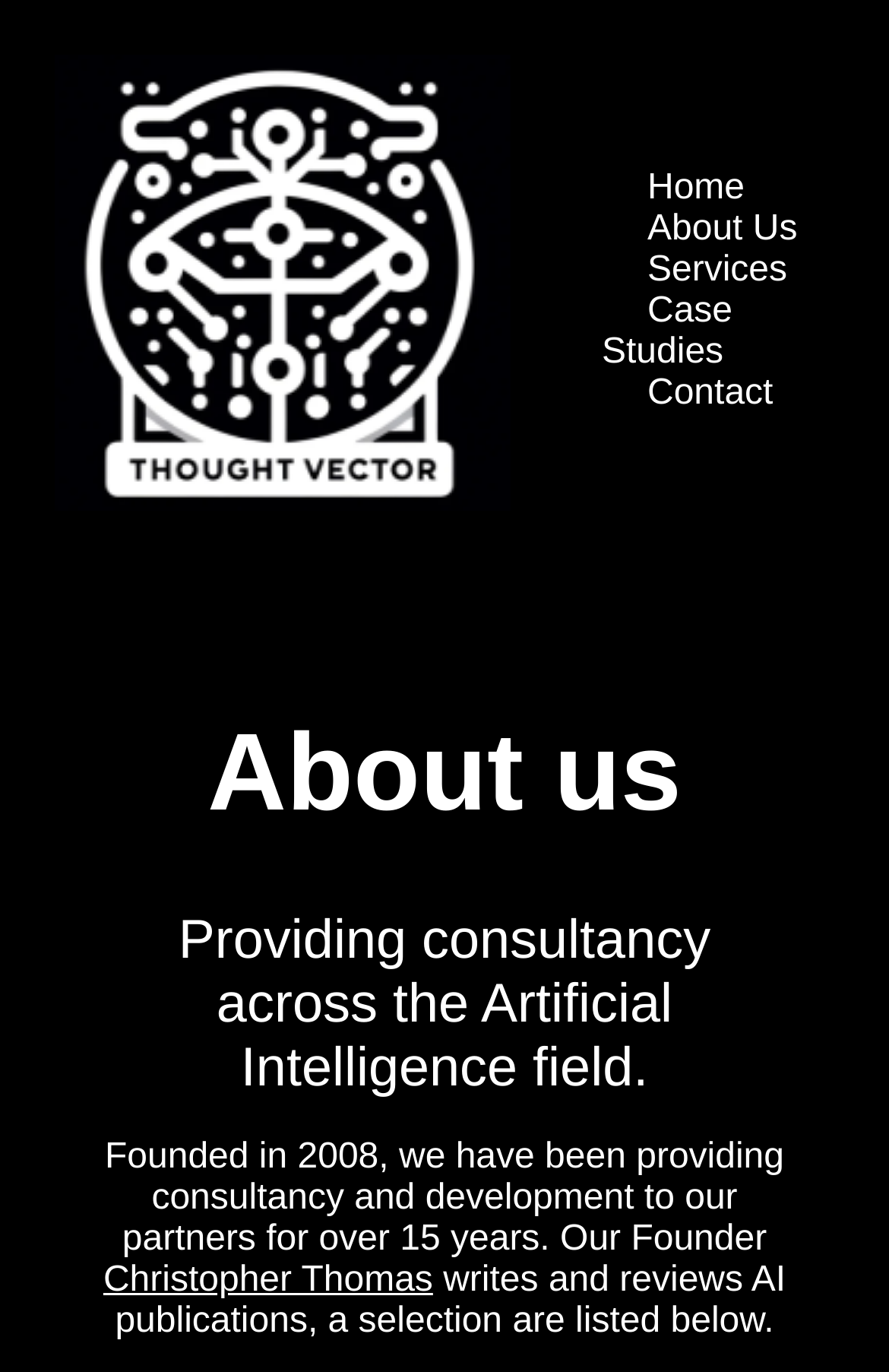What does the founder of the company do with AI publications?
Craft a detailed and extensive response to the question.

The StaticText element on the webpage mentions 'writes and reviews AI publications', which suggests that the founder of the company, Christopher Thomas, writes and reviews publications related to Artificial Intelligence.